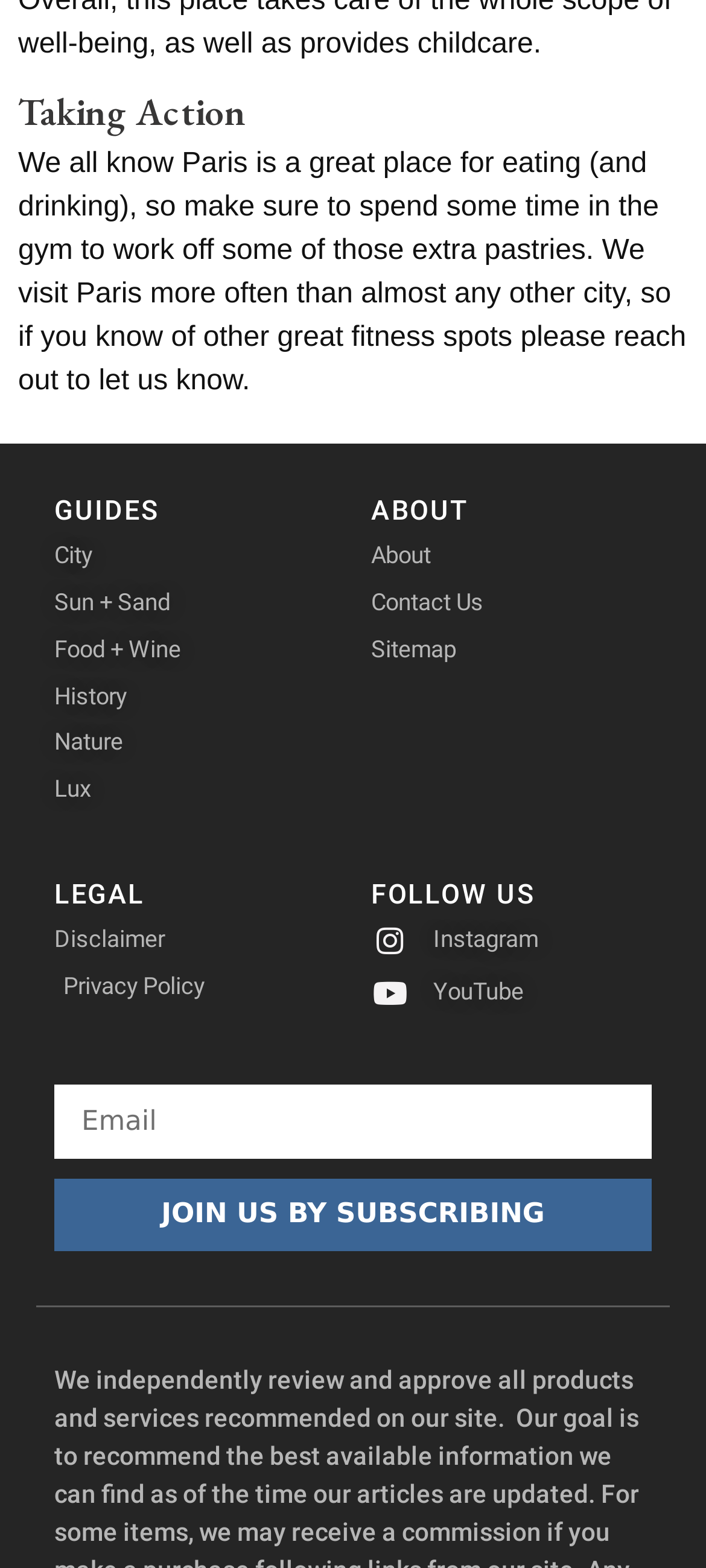Please specify the bounding box coordinates of the element that should be clicked to execute the given instruction: 'Click on the 'City' guide'. Ensure the coordinates are four float numbers between 0 and 1, expressed as [left, top, right, bottom].

[0.077, 0.343, 0.474, 0.367]